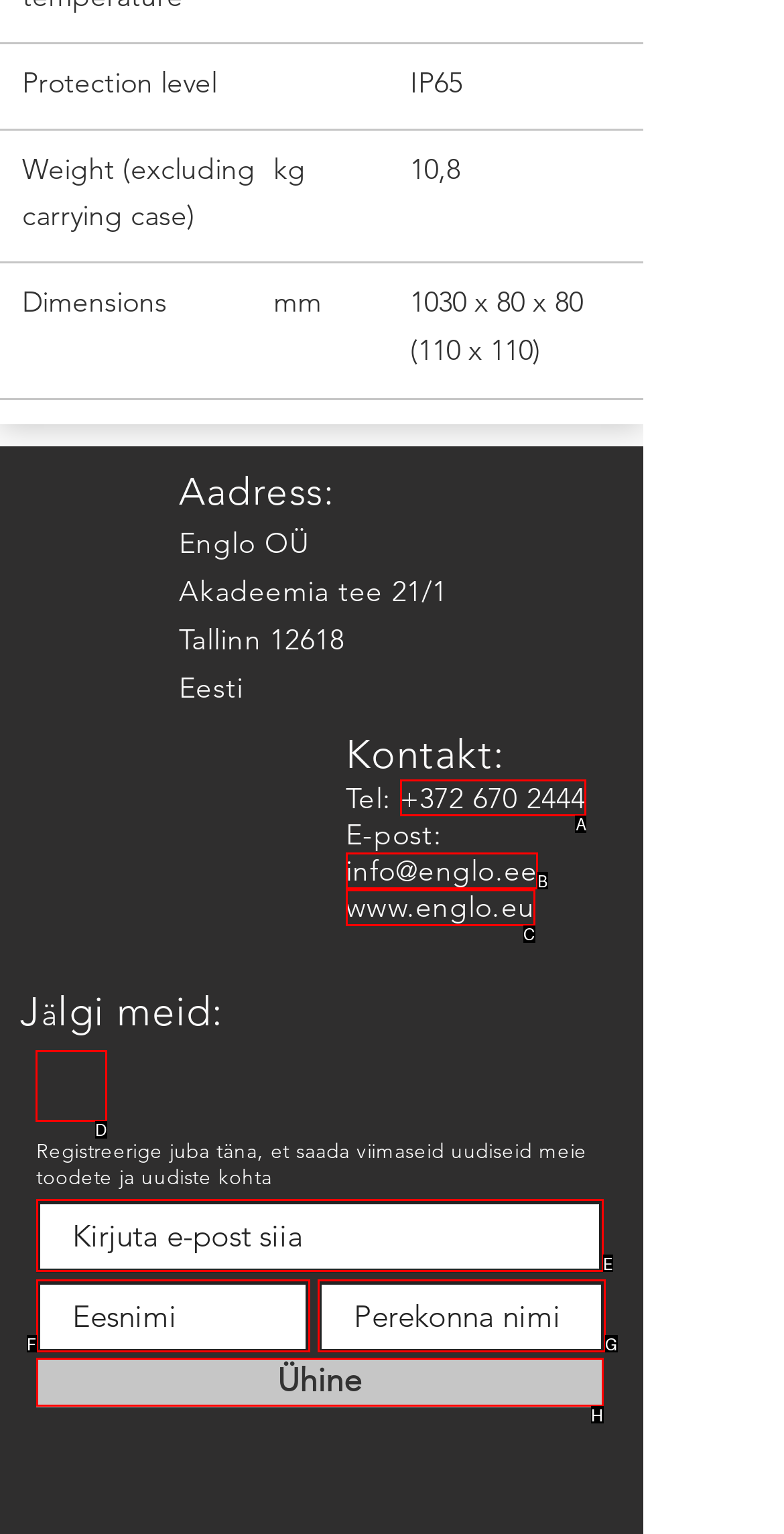Identify the correct option to click in order to complete this task: Click the LinkedIn link
Answer with the letter of the chosen option directly.

D